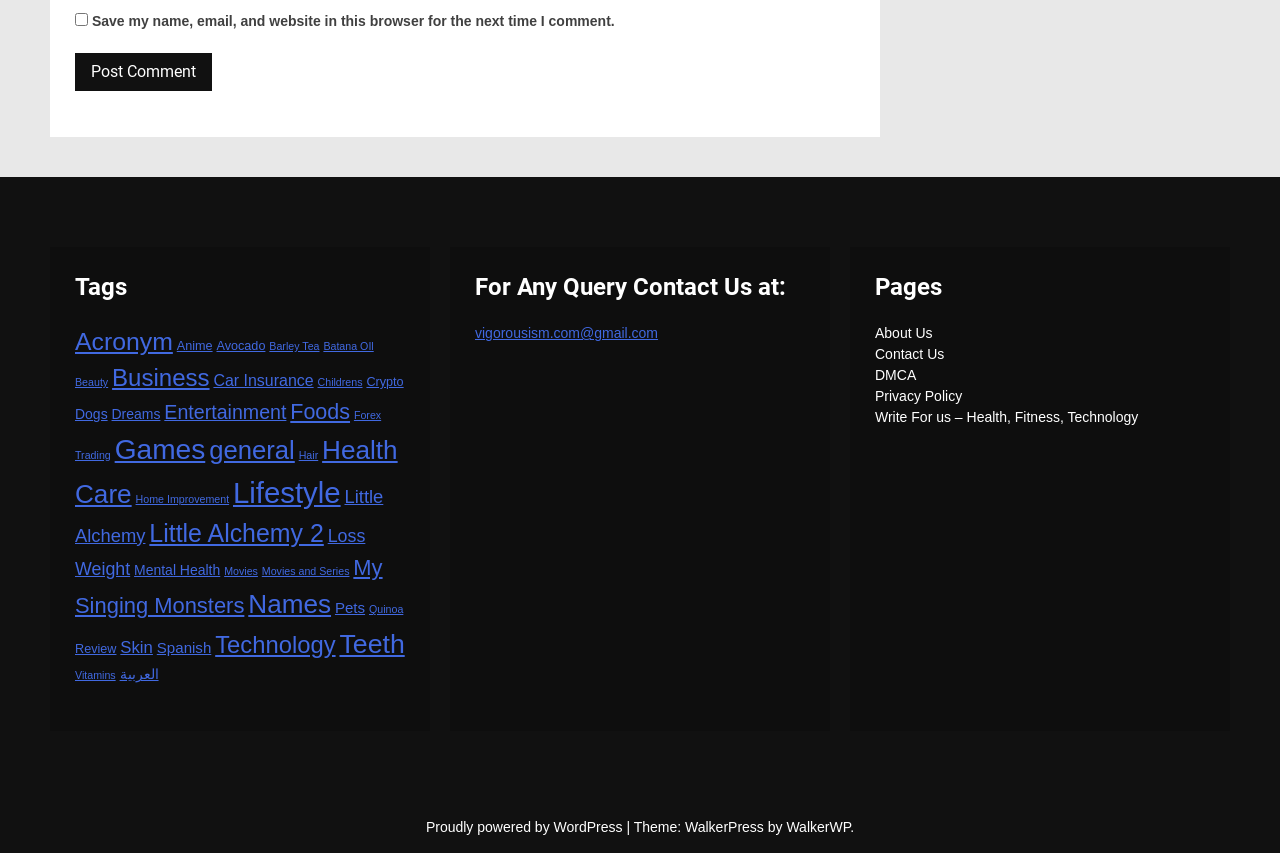Given the description: "Movies and Series", determine the bounding box coordinates of the UI element. The coordinates should be formatted as four float numbers between 0 and 1, [left, top, right, bottom].

[0.205, 0.663, 0.273, 0.677]